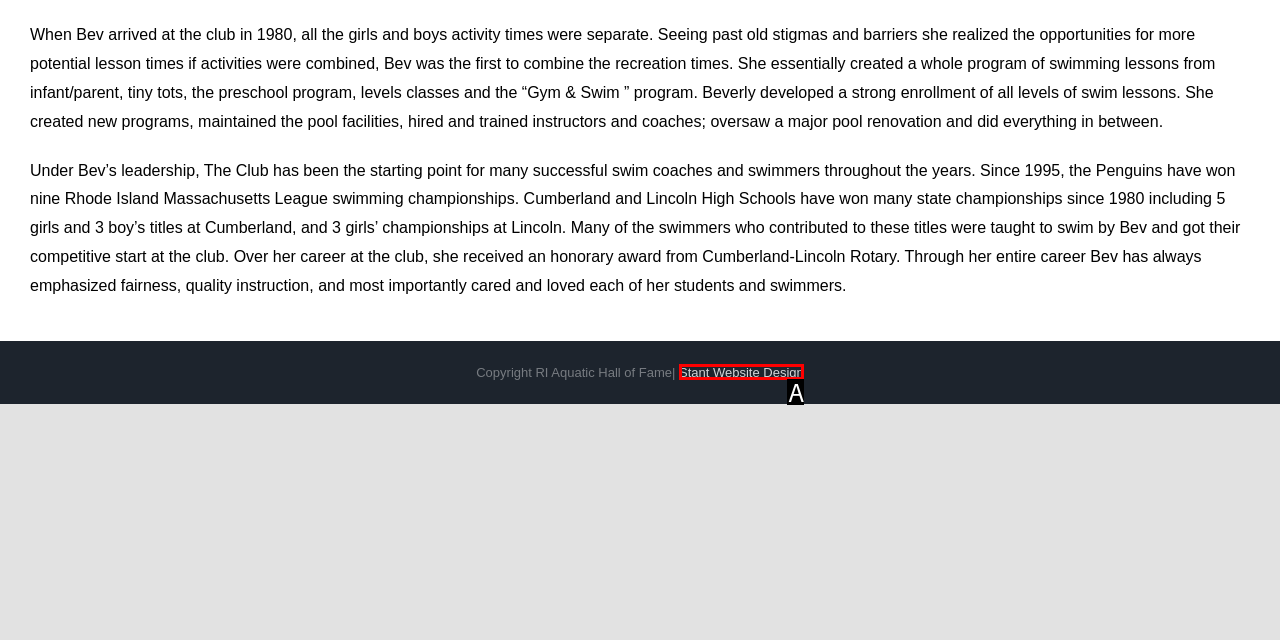Based on the description: Stant Website Design, identify the matching lettered UI element.
Answer by indicating the letter from the choices.

A